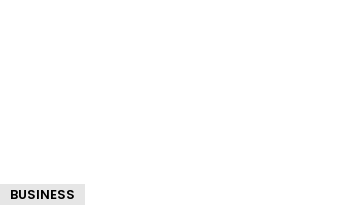Present a detailed portrayal of the image.

This image illustrates a section titled "Top 10 Biggest Shopping Malls in South Africa," which is part of a broader discussion related to business. It likely connects to articles exploring various themes within the business realm, including commerce, economic activity, and consumer culture in South Africa. This specific piece aims to highlight the largest shopping destinations within the country, potentially offering insights into their impact on local economies and trade. The layout suggests an organized approach to sharing related content, inviting readers to explore the topic in greater detail.